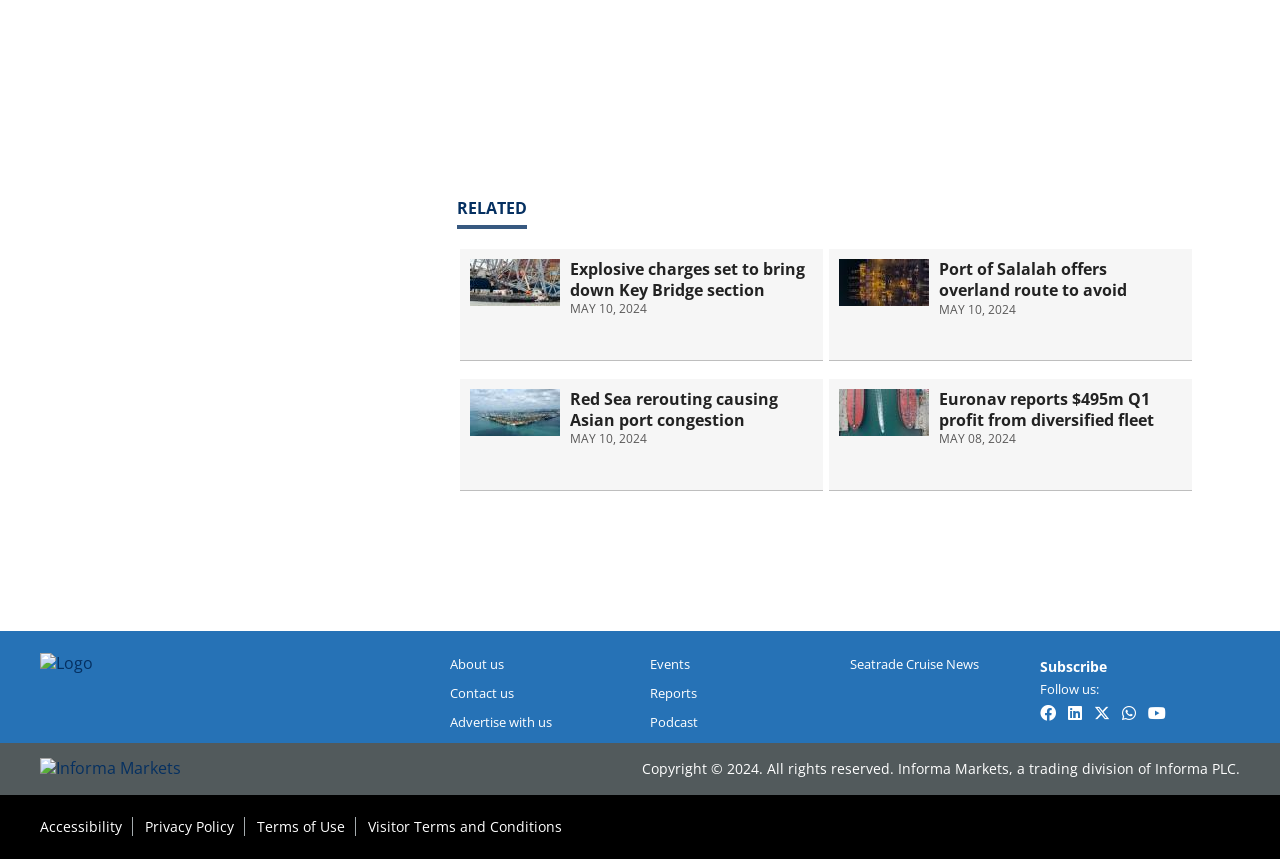Please identify the bounding box coordinates for the region that you need to click to follow this instruction: "Click the logo".

[0.031, 0.761, 0.344, 0.797]